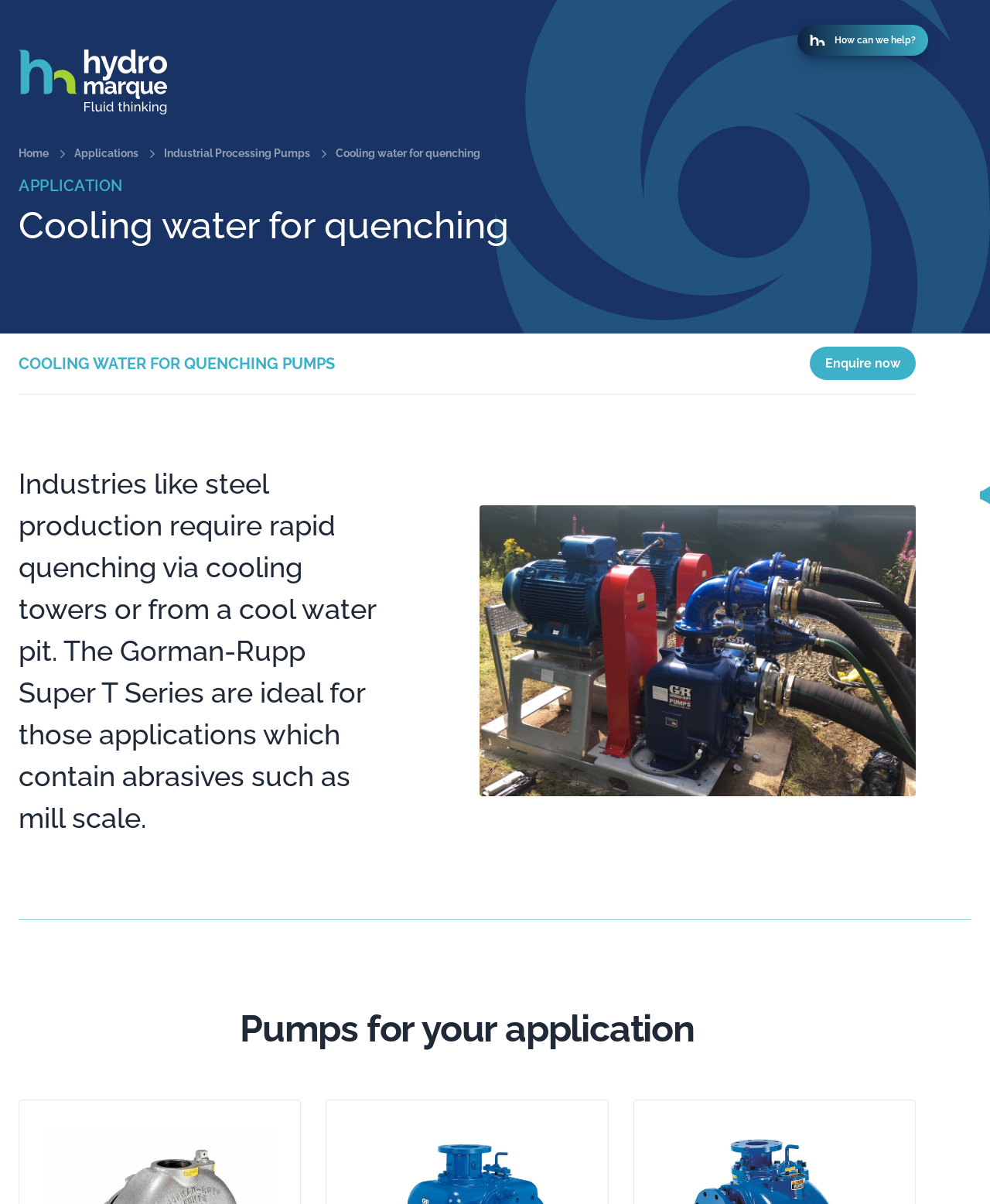Provide an in-depth description of the elements and layout of the webpage.

The webpage is about Hydromarque's cooling fluid and water-pumping solutions for quenching processes. At the top right corner, there is a button with a icon, and next to it, there is a menu button with a icon. Below the menu button, there are several images and a static text "Menu".

On the top left side, there is a link "Hydromarque" with a logo image next to it. Below the logo, there are several links, including "Home", "Applications", "Industrial Processing Pumps", and others. These links are accompanied by small images.

The main content of the webpage is divided into sections. The first section has a heading "Cooling water for quenching" and a subheading "COOLING WATER FOR QUENCHING PUMPS". Below the heading, there is a paragraph of text describing the importance of rapid quenching in industries like steel production.

Below the text, there is an image of a cooling water pumping solution. The image takes up most of the width of the webpage. At the bottom of the webpage, there is a heading "Pumps for your application".

On the right side of the webpage, there are two links, "How can we help?" and "Enquire now", each accompanied by a small image.